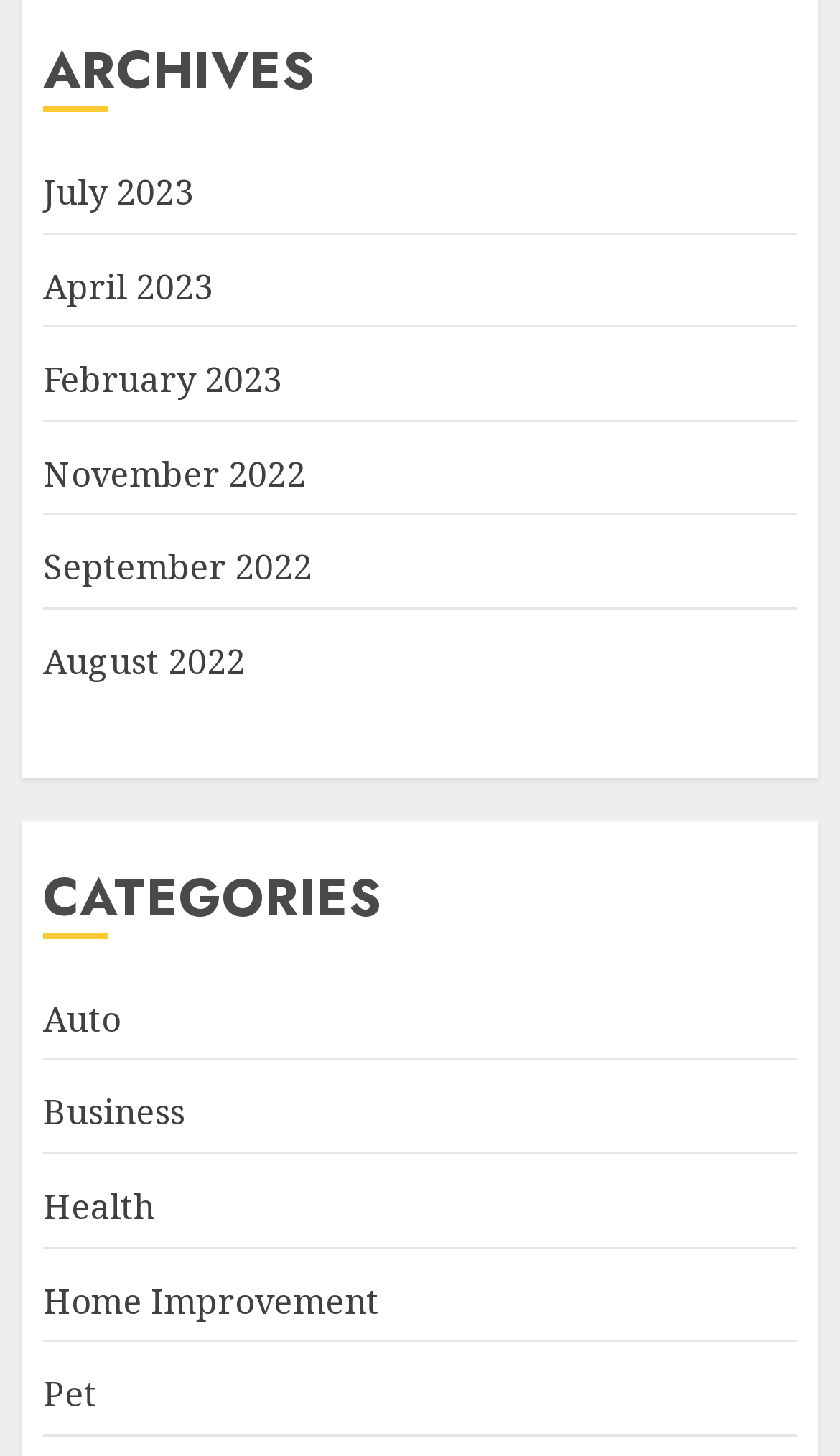Determine the bounding box coordinates of the clickable element to complete this instruction: "explore Health category". Provide the coordinates in the format of four float numbers between 0 and 1, [left, top, right, bottom].

[0.051, 0.812, 0.185, 0.846]